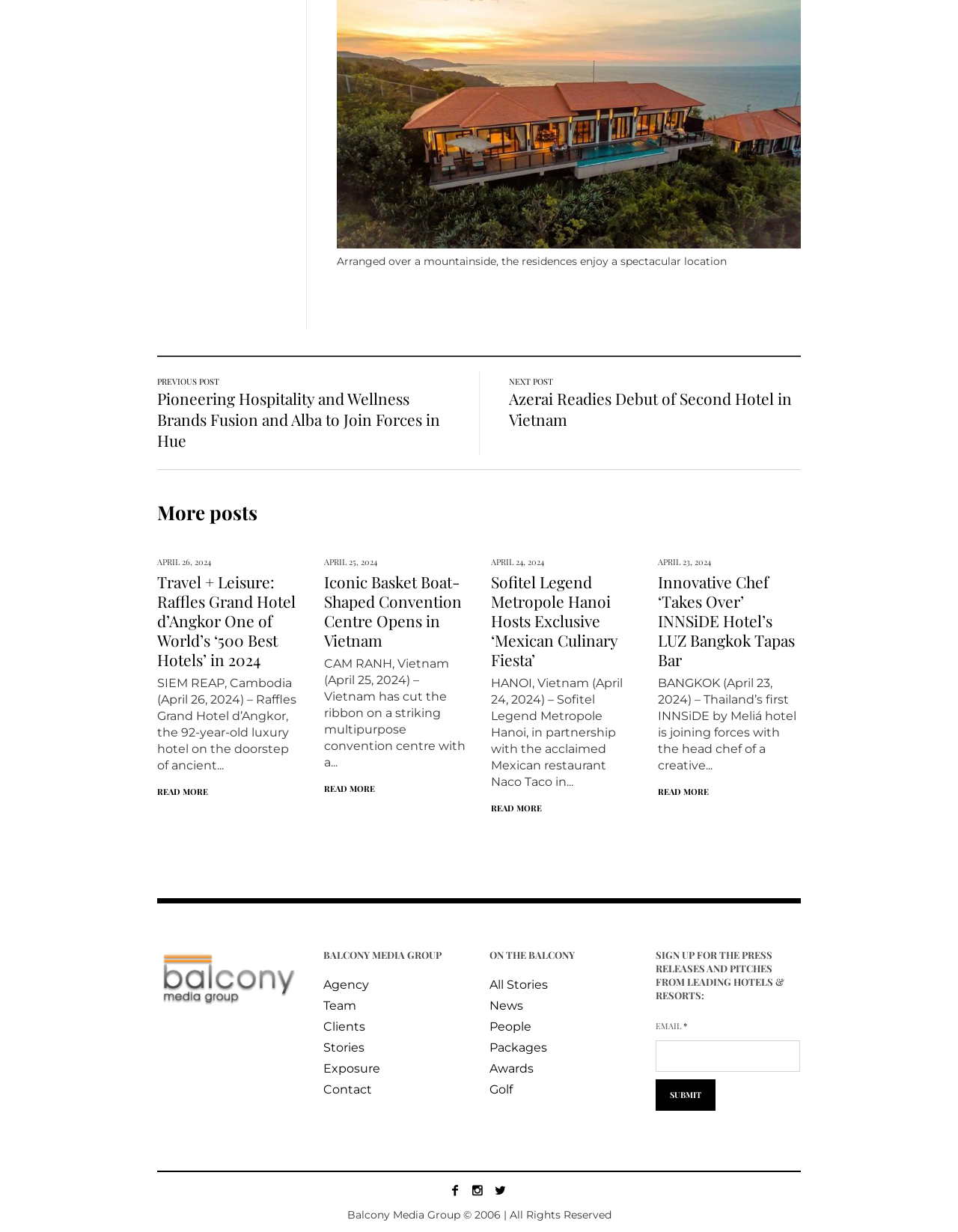How many links are there in the footer section?
Provide a detailed and well-explained answer to the question.

I counted the number of links in the footer section and found that there are 9 links, including 'Agency', 'Team', 'Clients', 'Stories', 'Exposure', 'Contact', 'All Stories', 'News', and 'People'.